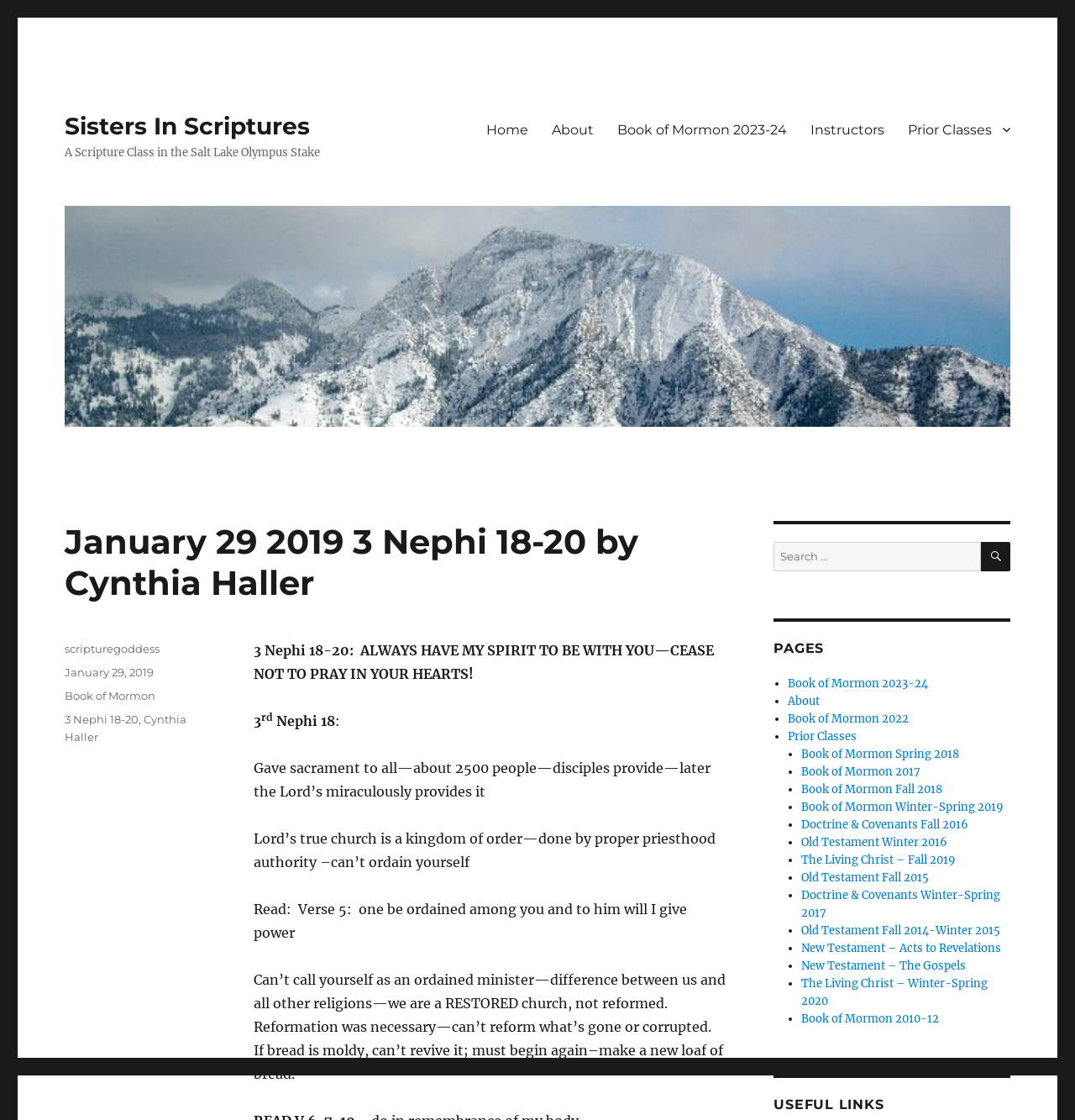By analyzing the image, answer the following question with a detailed response: What is the name of the scripture class?

I found the answer by looking at the top of the webpage, where it says 'A Scripture Class in the Salt Lake Olympus Stake'. The name of the scripture class is 'Sisters In Scriptures'.